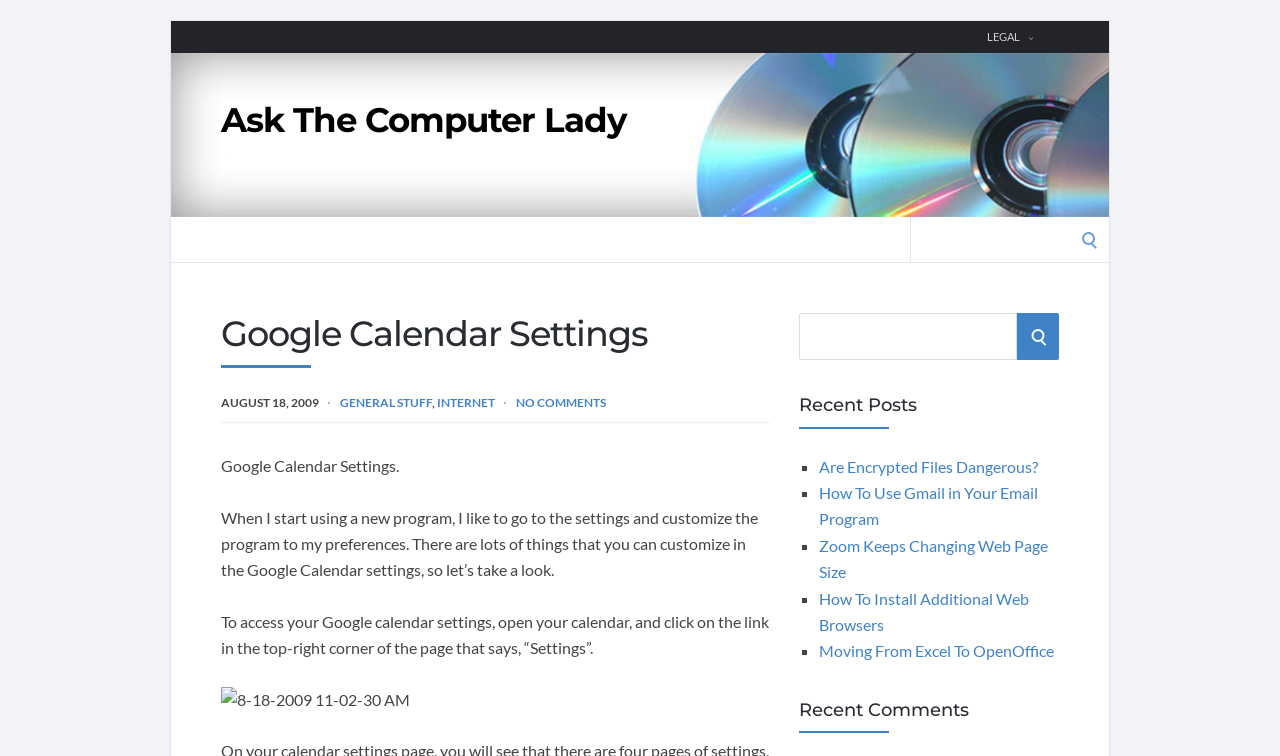What is the topic of the blog post?
Answer the question using a single word or phrase, according to the image.

Google Calendar Settings